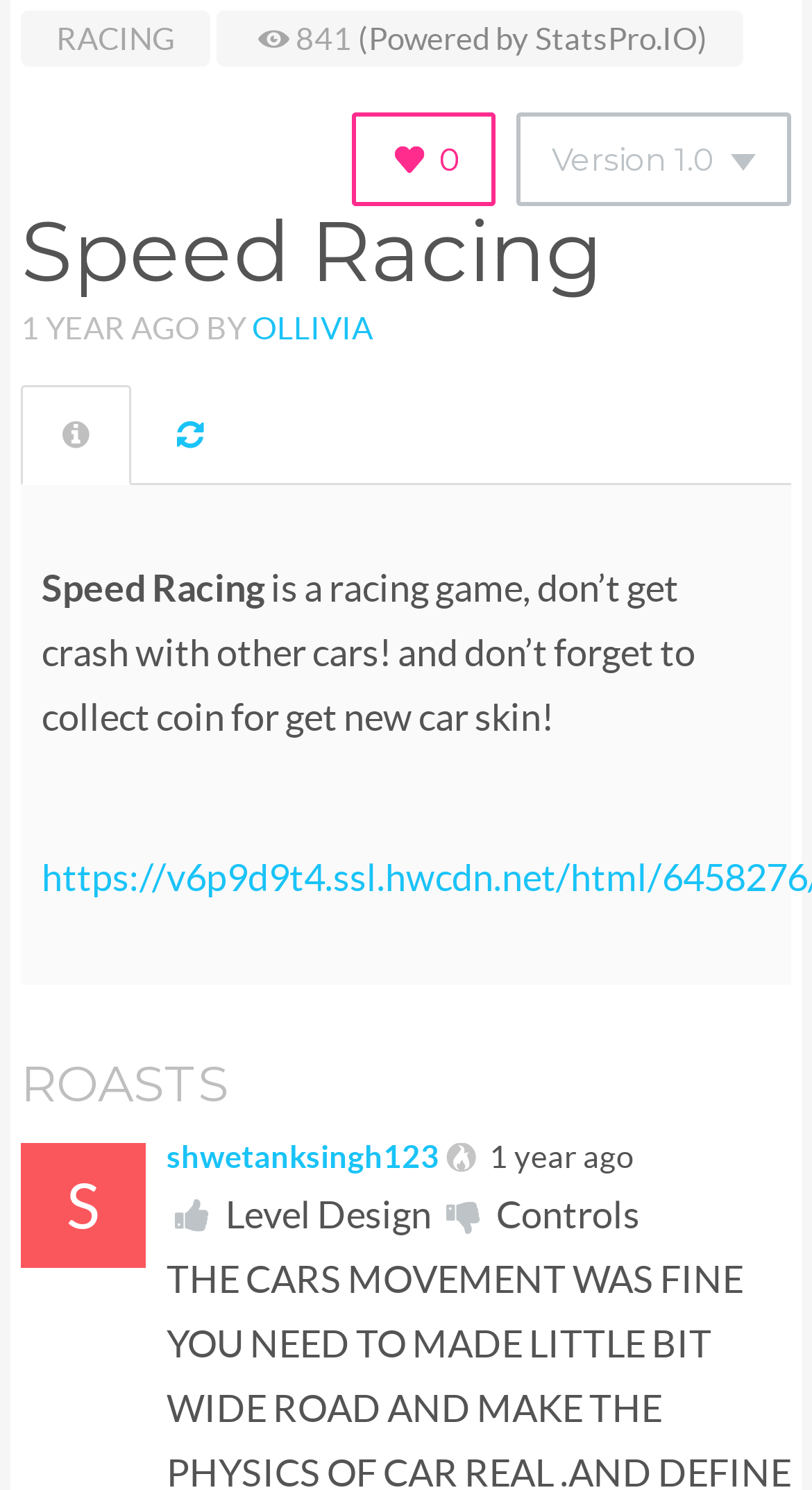Give the bounding box coordinates for this UI element: "Description". The coordinates should be four float numbers between 0 and 1, arranged as [left, top, right, bottom].

[0.026, 0.259, 0.161, 0.325]